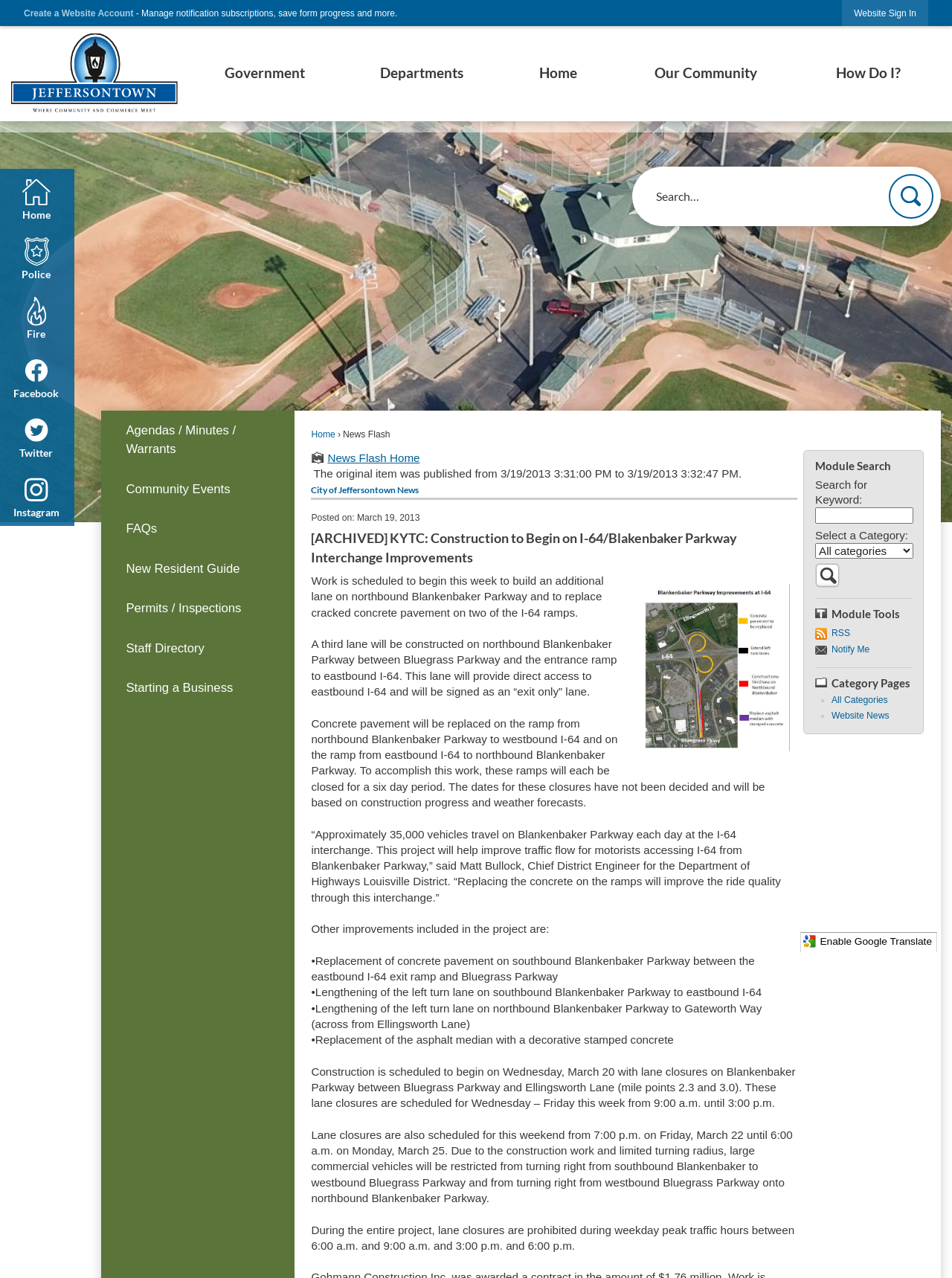Please provide a detailed answer to the question below based on the screenshot: 
What is the benefit of the project?

The project will improve the ride quality through the interchange by replacing the concrete pavement on the ramps and constructing an additional lane on northbound Blankenbaker Parkway, making it a smoother ride for motorists.